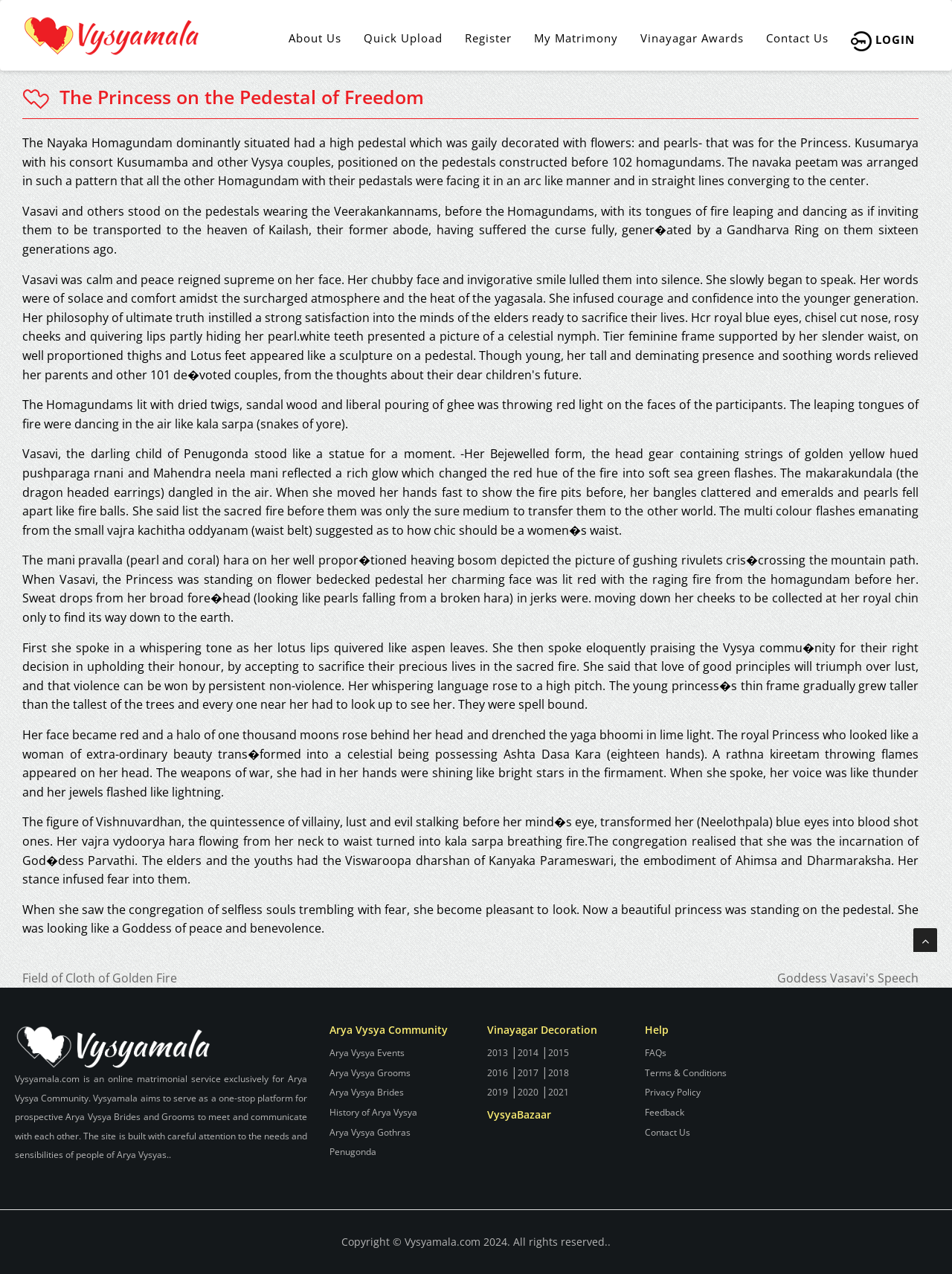What is the name of the princess in the story?
Give a detailed response to the question by analyzing the screenshot.

The story on the webpage mentions a princess named Vasavi, who is described as the darling child of Penugonda, and is later transformed into a celestial being possessing Ashta Dasa Kara (eighteen hands).